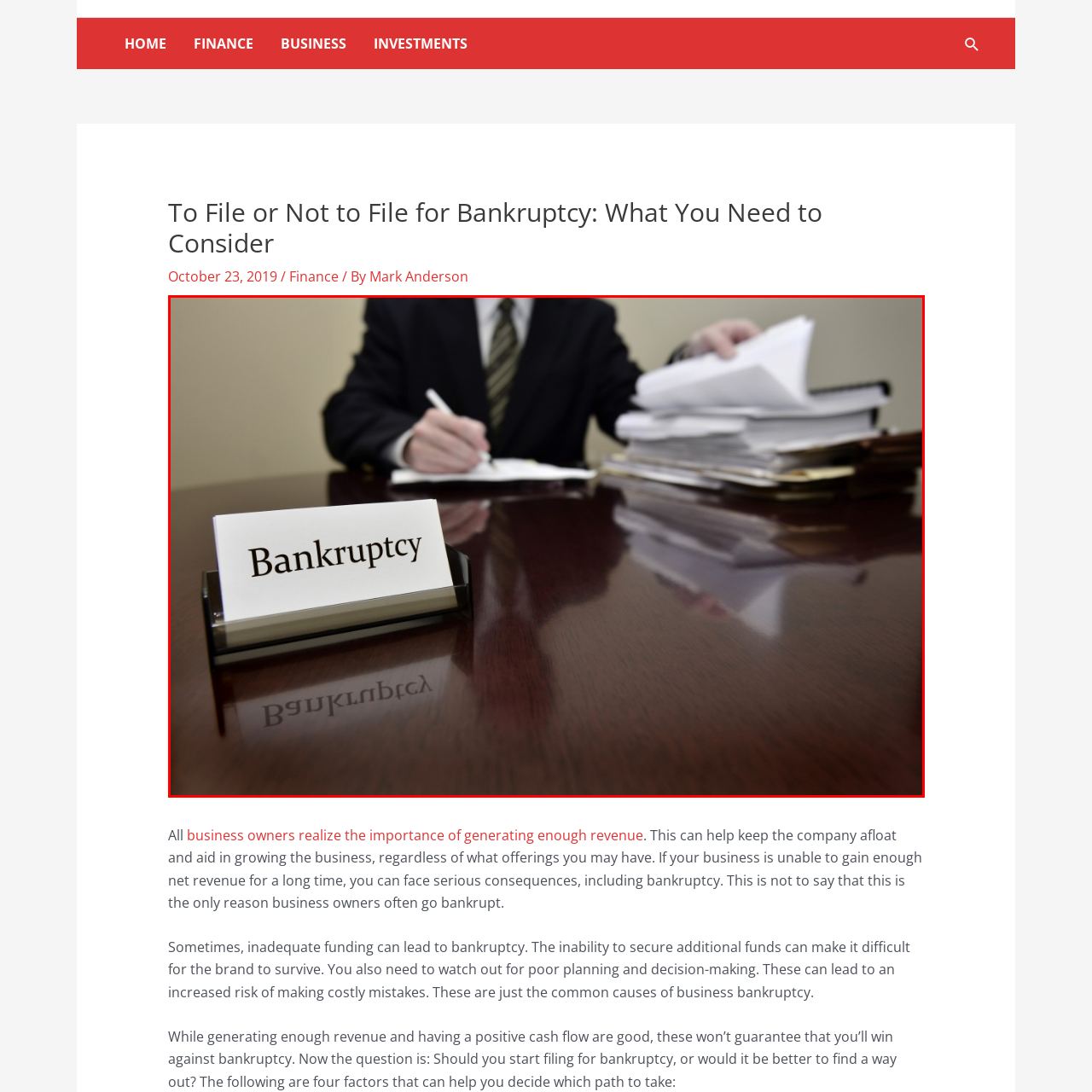Elaborate on the scene depicted inside the red bounding box.

The image features a close-up view of a desk in a professional setting, dominated by a polished wooden surface. Prominently displayed in the foreground is a nameplate that reads "Bankruptcy," indicating the serious nature of the discussion or case at hand. Behind the nameplate, a businessman, dressed in a formal suit with a striped tie, is engaged in writing notes while holding a stack of white papers in his other hand. The scene suggests a moment of reflection or decision-making, possibly in a legal or financial consultation related to bankruptcy matters. Various folders and documents are visible in the background, further emphasizing the gravity of the situation being addressed.